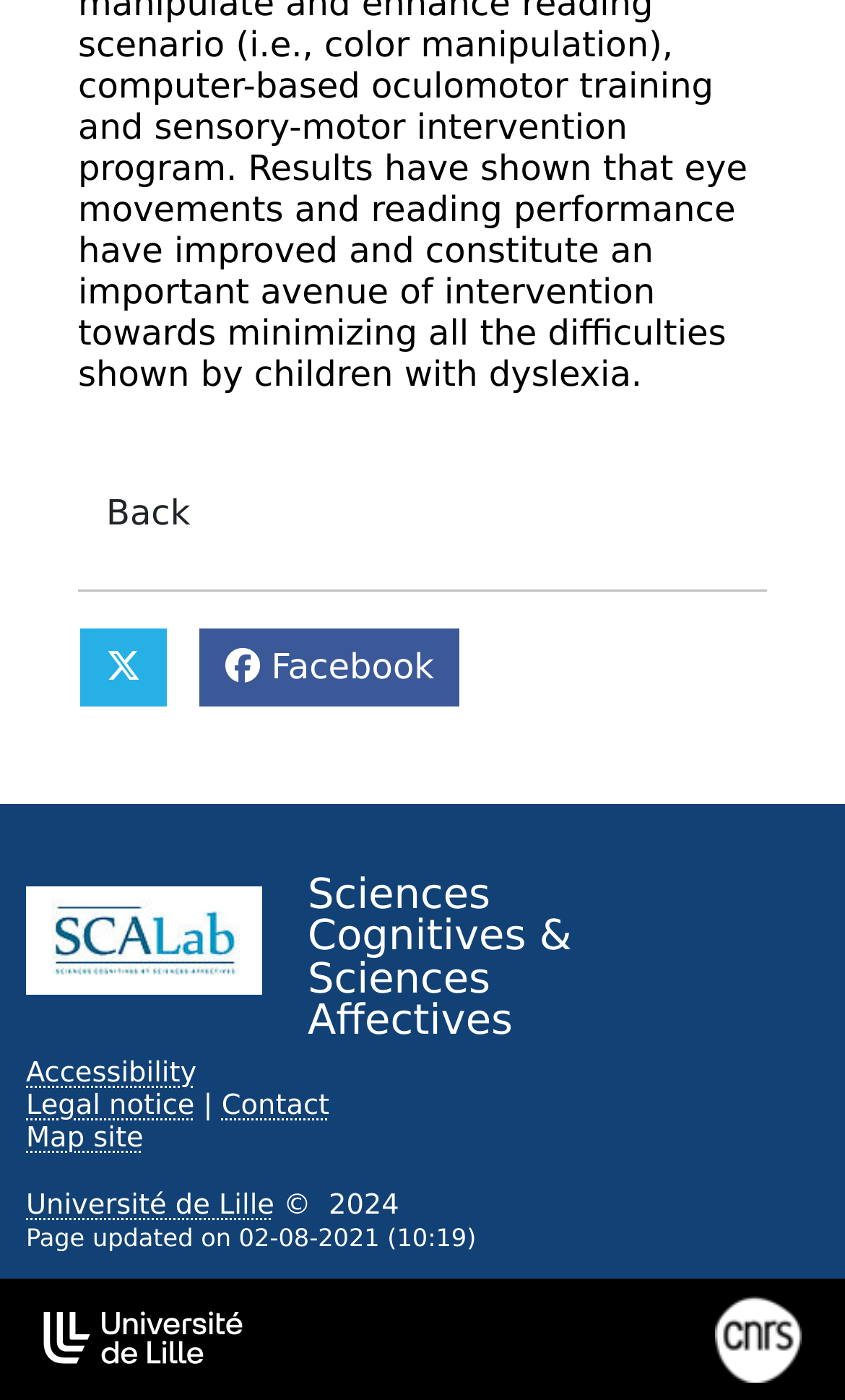What is the name of the research institution mentioned?
Please look at the screenshot and answer in one word or a short phrase.

CNRS